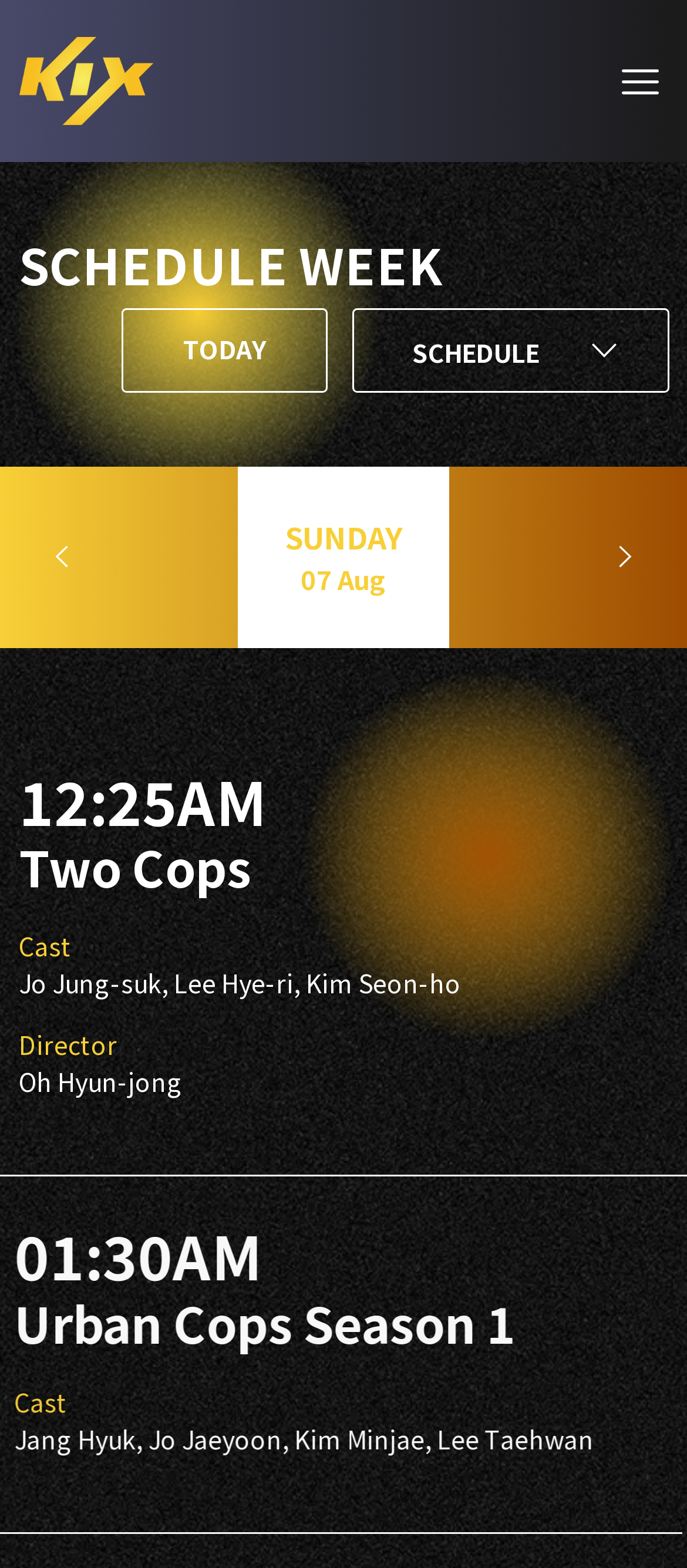Extract the bounding box of the UI element described as: "placeholder="Schedule"".

[0.514, 0.197, 0.971, 0.251]